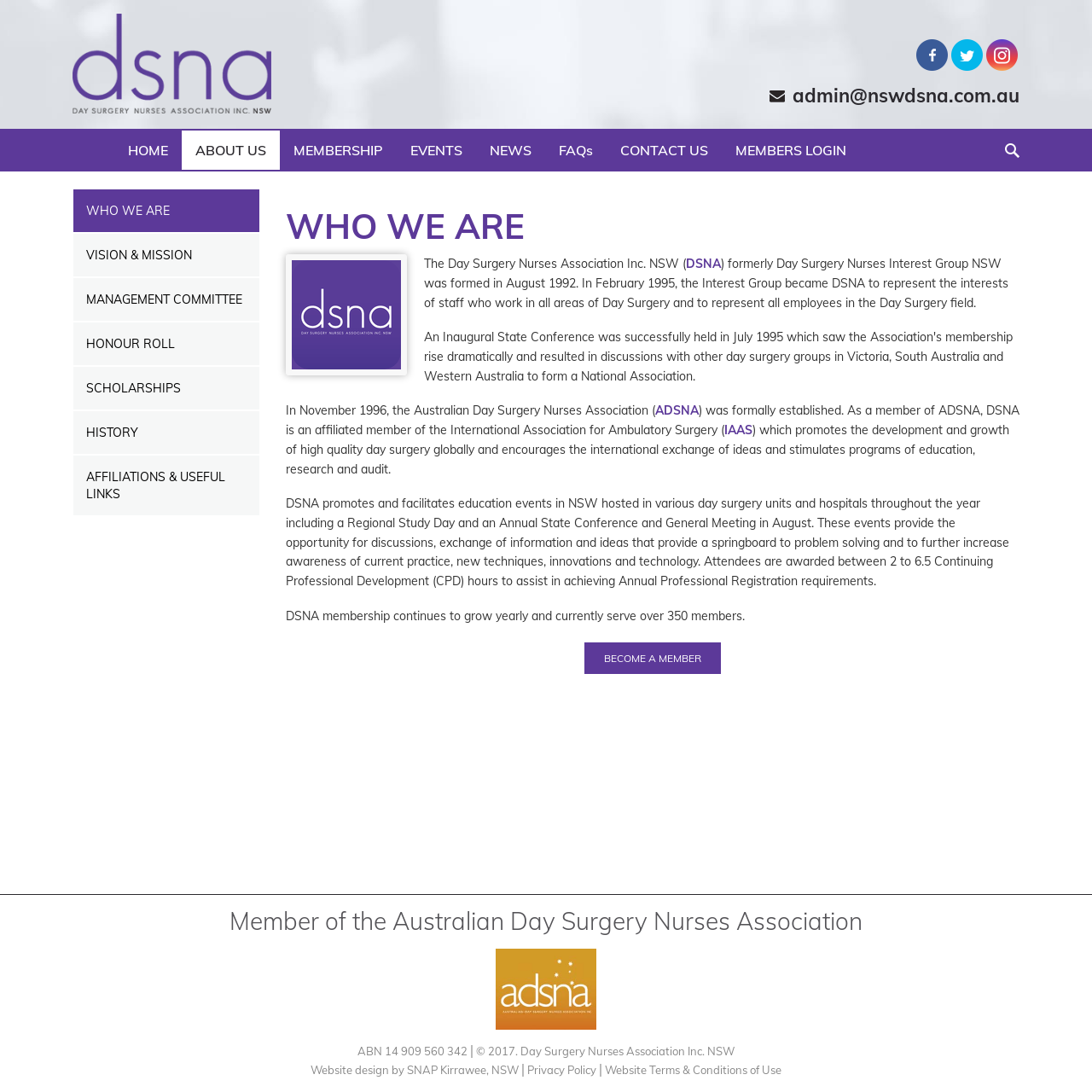Answer this question in one word or a short phrase: What is the ABN of the organization?

14 909 560 342